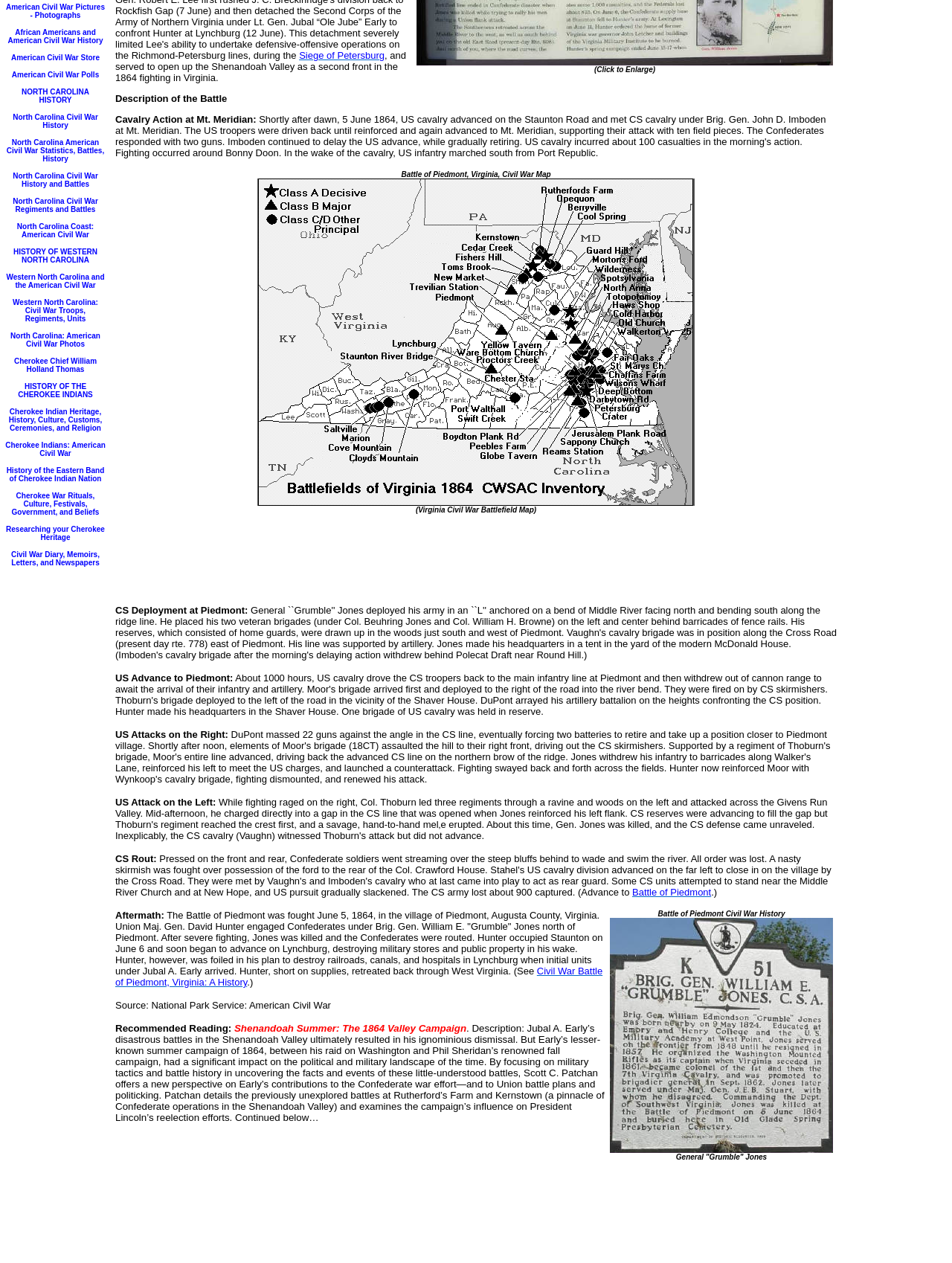Calculate the bounding box coordinates for the UI element based on the following description: "Cherokee Chief William Holland Thomas". Ensure the coordinates are four float numbers between 0 and 1, i.e., [left, top, right, bottom].

[0.015, 0.28, 0.102, 0.296]